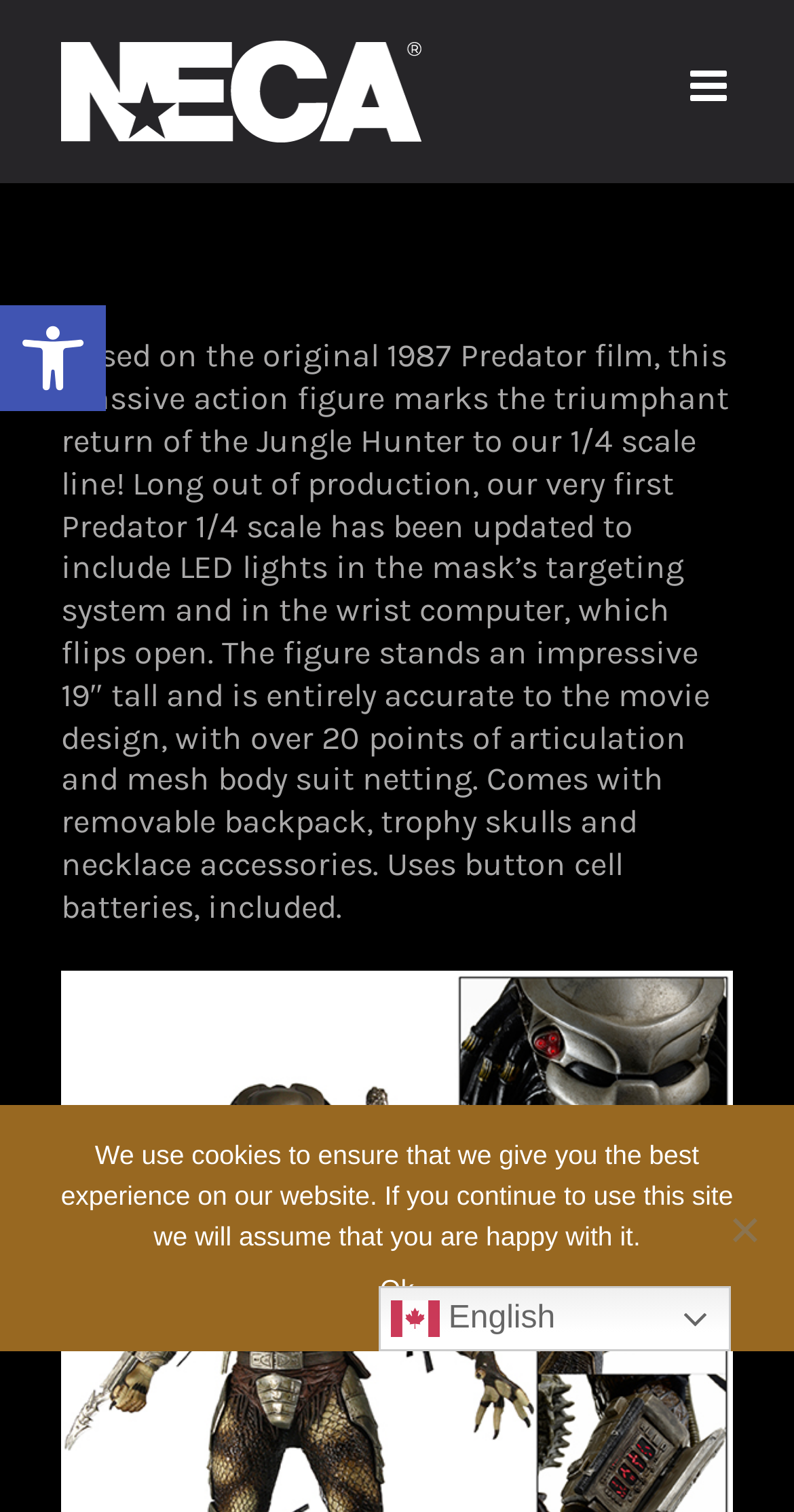With reference to the screenshot, provide a detailed response to the question below:
How tall is the action figure?

I found the answer in the product description, which mentions 'The figure stands an impressive 19″ tall'.